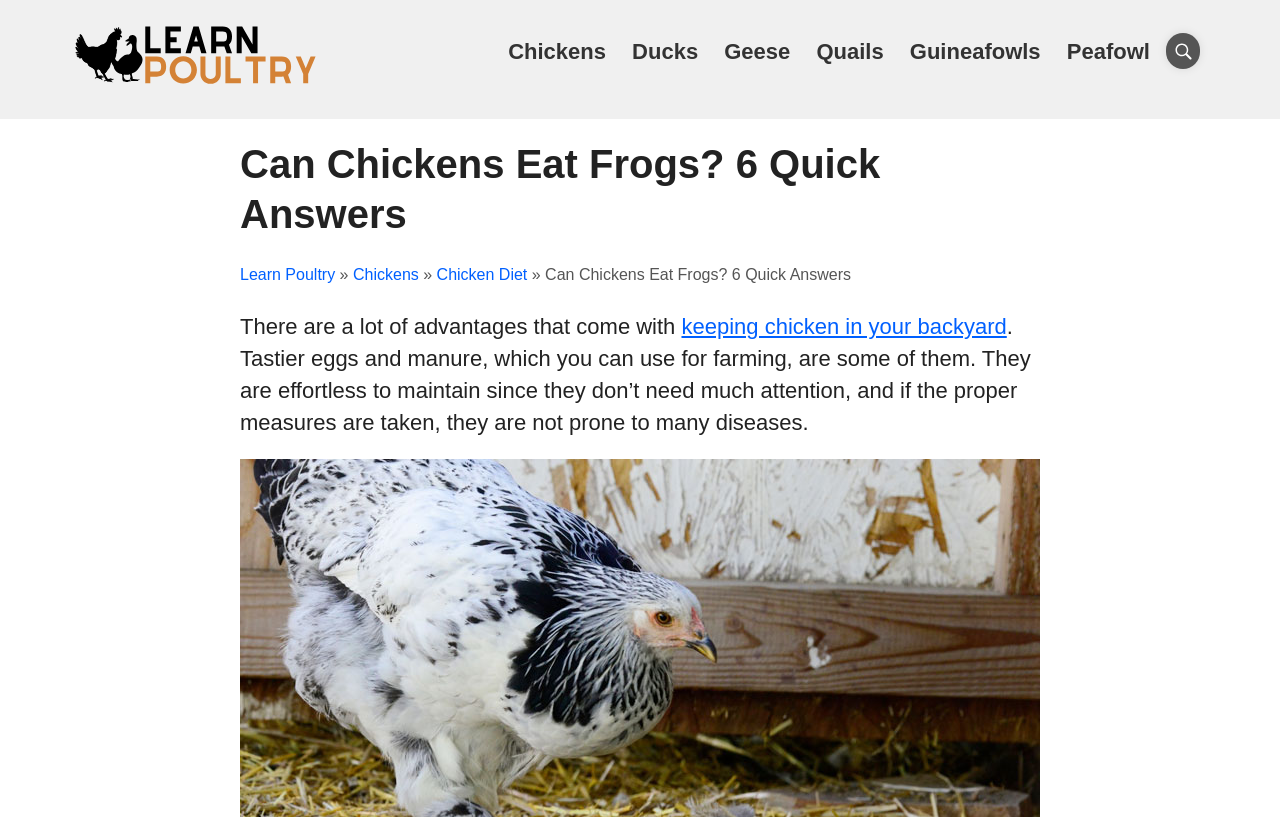Provide the bounding box coordinates of the HTML element this sentence describes: "title="Learn Poultry"". The bounding box coordinates consist of four float numbers between 0 and 1, i.e., [left, top, right, bottom].

[0.055, 0.086, 0.25, 0.116]